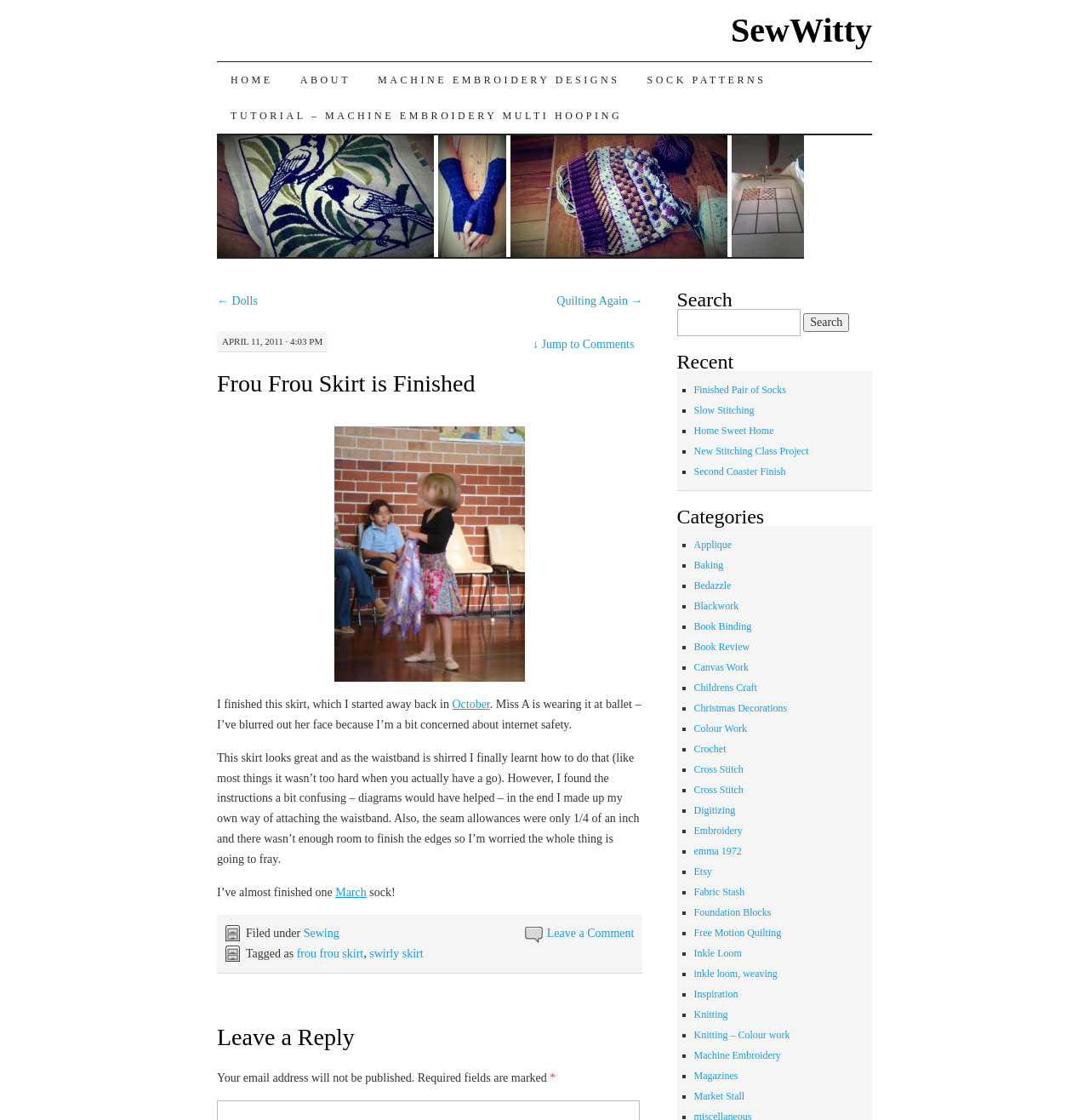Write an exhaustive caption that covers the webpage's main aspects.

The webpage is a blog post titled "Frou Frou Skirt is Finished" on the SewWitty website. At the top, there is a navigation menu with links to "HOME", "ABOUT", "MACHINE EMBROIDERY DESIGNS", "SOCK PATTERNS", and "TUTORIAL – MACHINE EMBROIDERY MULTI HOOPING". Below the navigation menu, there is a section with links to previous and next posts, as well as a date and time stamp "APRIL 11, 2011 · 4:03 PM".

The main content of the page is a blog post about finishing a Frou Frou skirt, with a heading "Frou Frou Skirt is Finished". The post includes a photo of the finished skirt, which is located in the middle of the page. The text describes the process of making the skirt, including learning how to shirr the waistband and attaching it. The author also mentions some concerns about the seam allowances and the potential for fraying.

Below the main content, there are links to related categories, such as "Sewing", and tags like "frou frou skirt" and "swirly skirt". There is also a section for leaving a comment, with a heading "Leave a Reply" and a text box for entering a comment.

On the right-hand side of the page, there are several sections, including a search bar, a list of recent posts, and a list of categories. The categories are listed with bullet points, and include topics like "Applique", "Baking", "Bedazzle", and many others.